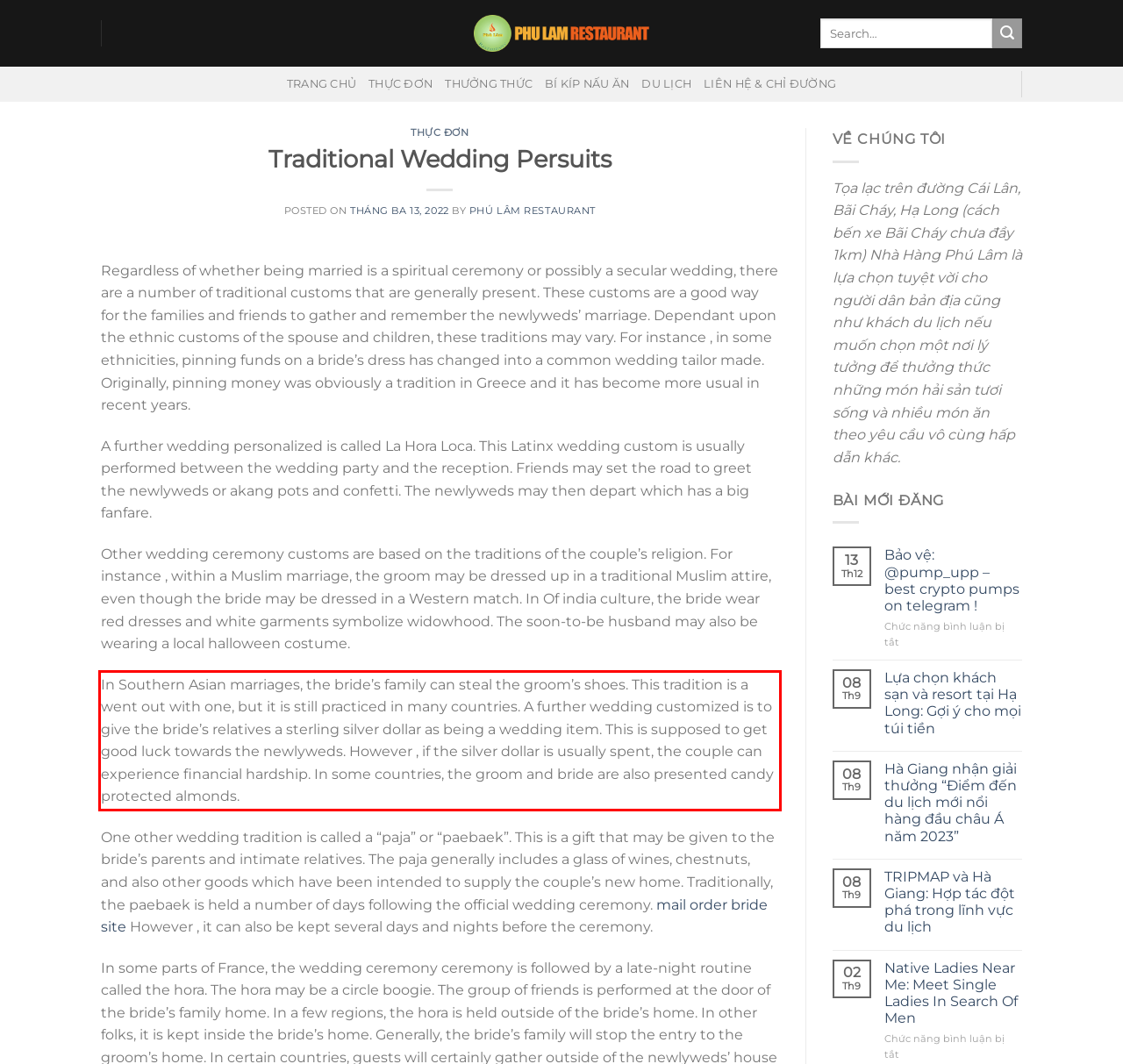Using the provided screenshot of a webpage, recognize and generate the text found within the red rectangle bounding box.

In Southern Asian marriages, the bride’s family can steal the groom’s shoes. This tradition is a went out with one, but it is still practiced in many countries. A further wedding customized is to give the bride’s relatives a sterling silver dollar as being a wedding item. This is supposed to get good luck towards the newlyweds. However , if the silver dollar is usually spent, the couple can experience financial hardship. In some countries, the groom and bride are also presented candy protected almonds.